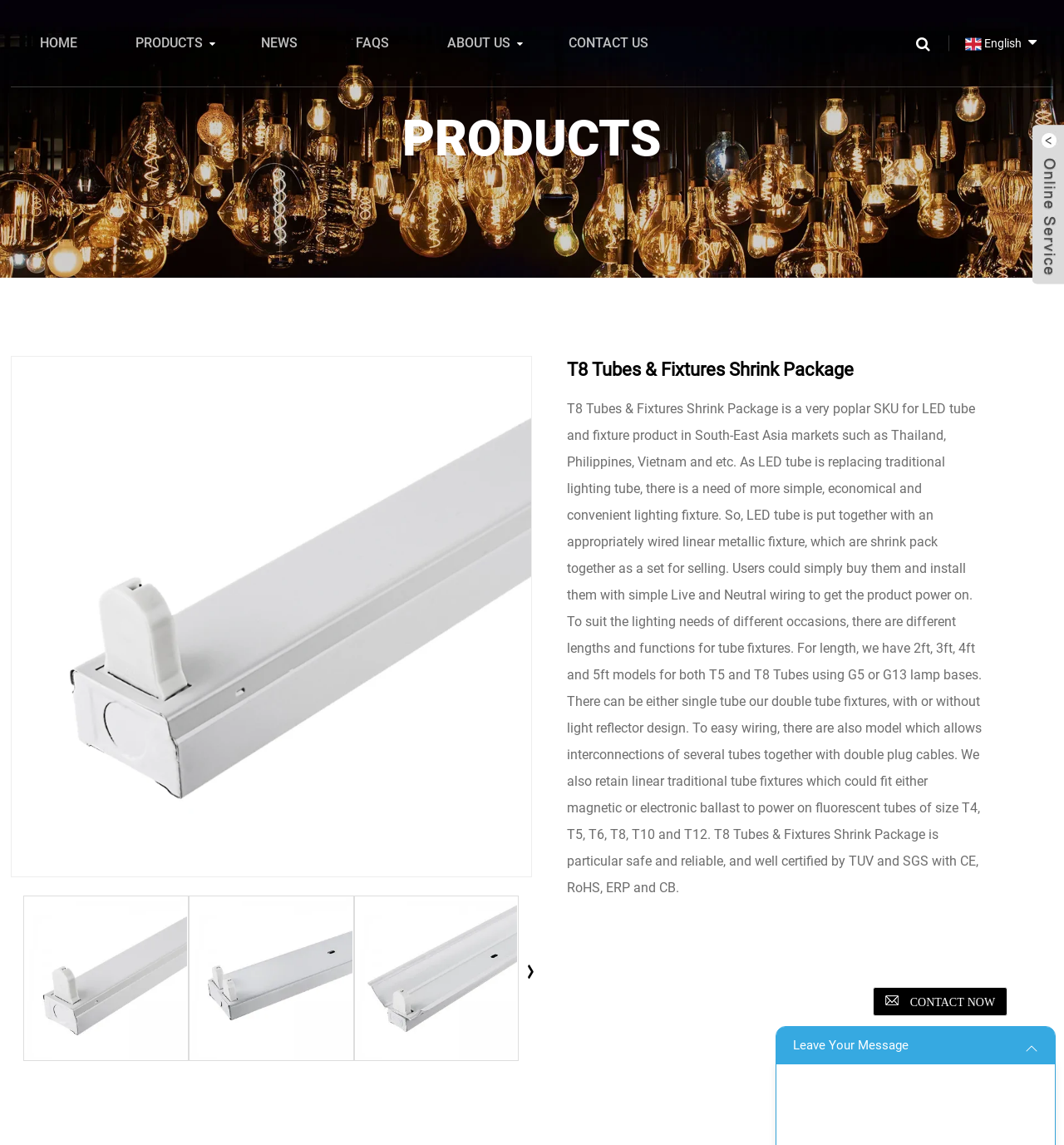Identify the bounding box coordinates of the region that needs to be clicked to carry out this instruction: "View T8 Tubes & Fixtures Shrink Package". Provide these coordinates as four float numbers ranging from 0 to 1, i.e., [left, top, right, bottom].

[0.011, 0.312, 0.499, 0.766]